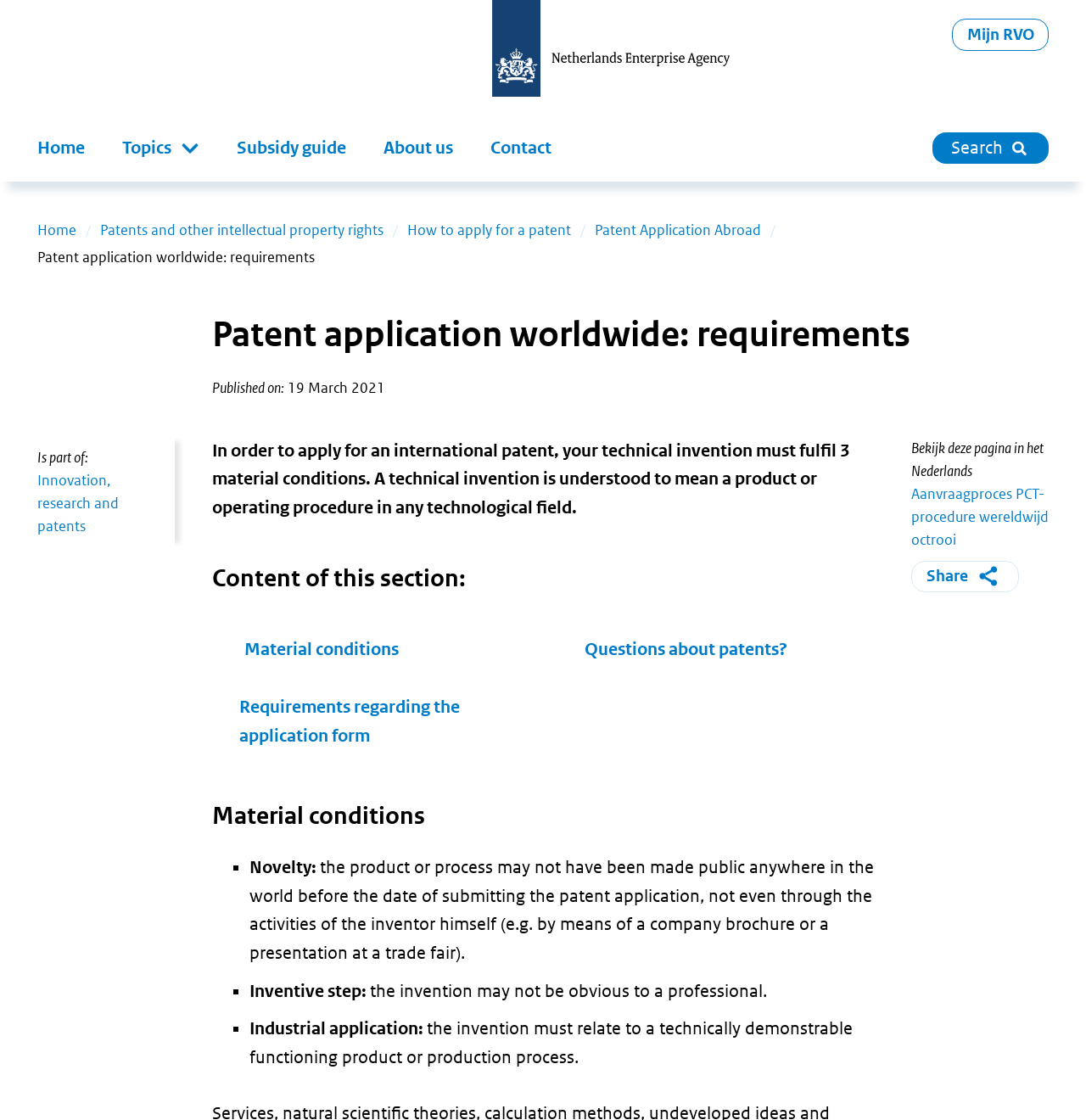Produce a meticulous description of the webpage.

The webpage is about patent application worldwide, specifically the requirements for applying for an international patent. At the top left corner, there is a link to skip to the main content. Next to it, there is a link to the Netherlands Enterprise Agency, accompanied by an image of the agency's logo. On the top right corner, there are links to "Mijn RVO" and "Home", as well as a button to expand a menu of topics.

Below the top navigation bar, there is a breadcrumb navigation menu that shows the hierarchy of the current page, with links to "Home", "Patents and other intellectual property rights", "How to apply for a patent", and "Patent Application Abroad". The main title of the page, "Patent application worldwide: requirements", is displayed prominently.

The main content of the page is divided into sections. The first section explains the three material conditions that a technical invention must fulfill to apply for an international patent. The text explains that a technical invention refers to a product or operating procedure in any technological field.

The next section is titled "Content of this section" and provides links to three subtopics: "Material conditions", "Requirements regarding the application form", and "Questions about patents?". The "Material conditions" section is further divided into three subtopics, each marked with a bullet point: "Novelty", "Inventive step", and "Industrial application". Each subtopic provides a detailed explanation of the condition.

At the bottom of the page, there are links to view the page in Dutch and to share the page. There is also a link to a related page about the PCT procedure for worldwide patent application.